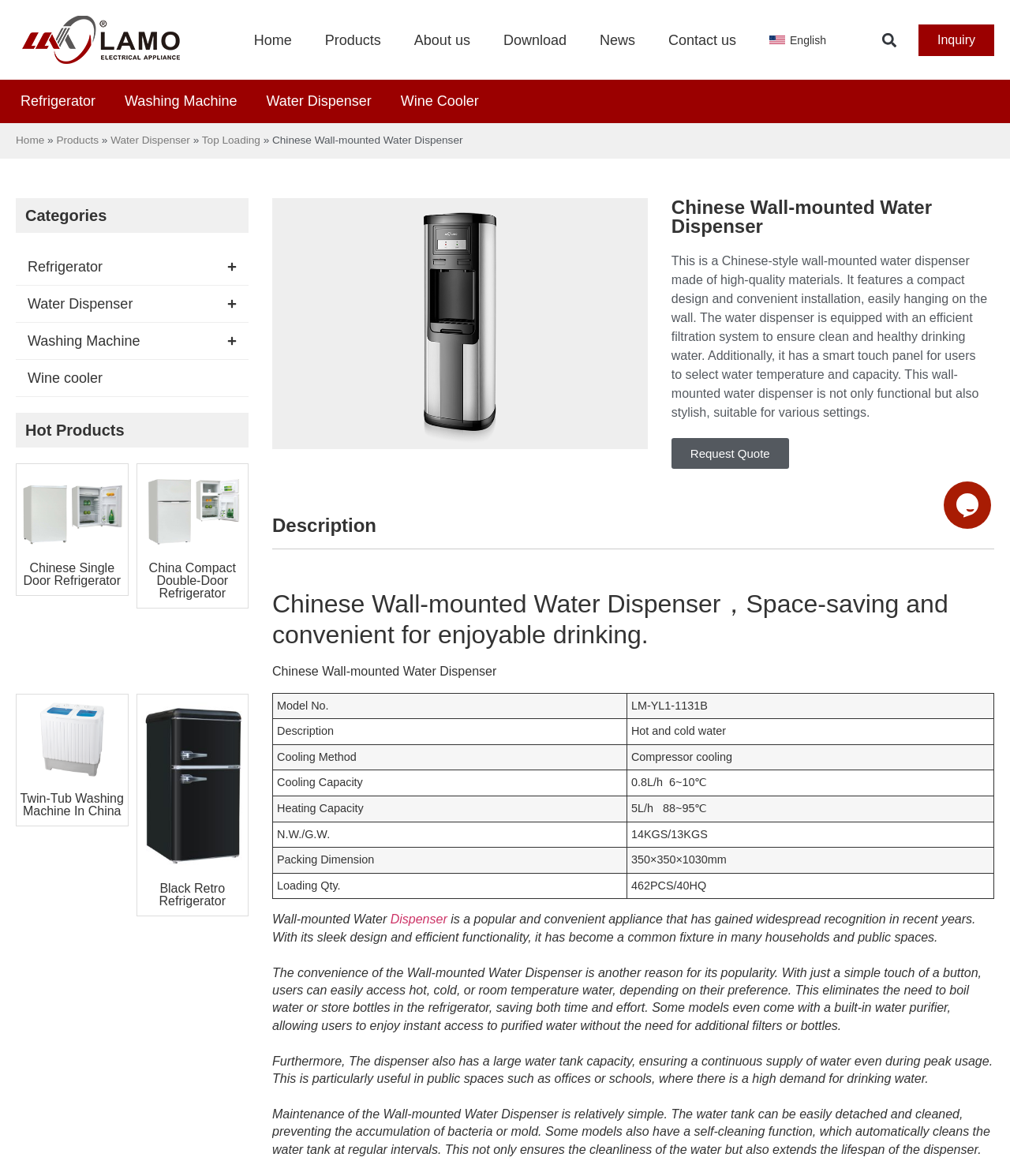Illustrate the webpage with a detailed description.

This webpage is about a Chinese wall-mounted water dispenser product from LAMO Electrical Appliance Group Co., Ltd. At the top, there are several links to different sections of the website, including Home, Products, About us, Download, News, and Contact us. There is also a search bar and an English language option.

Below the top navigation, there are four tabs: Refrigerator, Washing Machine, Water Dispenser, and Wine Cooler. The Water Dispenser tab is currently selected.

On the left side, there is a sidebar with links to different categories, including Refrigerator, Water Dispenser, and Washing Machine. Each category has a dropdown menu with subcategories.

The main content area is divided into several sections. The first section is titled "Hot Products" and features four products with images, descriptions, and headings. The products are BC-126U Chinese Single Door Refrigerator, Chinese compact Double Door Refrigerator, Twin-Tub Washing Machine In China, and Black Retro Refrigerator.

The next section is about the Chinese wall-mounted water dispenser product, with a heading, a description, and an image. The description explains the product's features, including its compact design, efficient filtration system, and smart touch panel.

Below the product description, there is a table with specifications, including model number, description, cooling method, cooling capacity, heating capacity, net weight/gross weight, packing dimension, and loading quantity.

At the bottom of the page, there is a "Request Quote" button and a section with a heading "Chinese Wall-mounted Water Dispenser，Space-saving and convenient for enjoyable drinking."